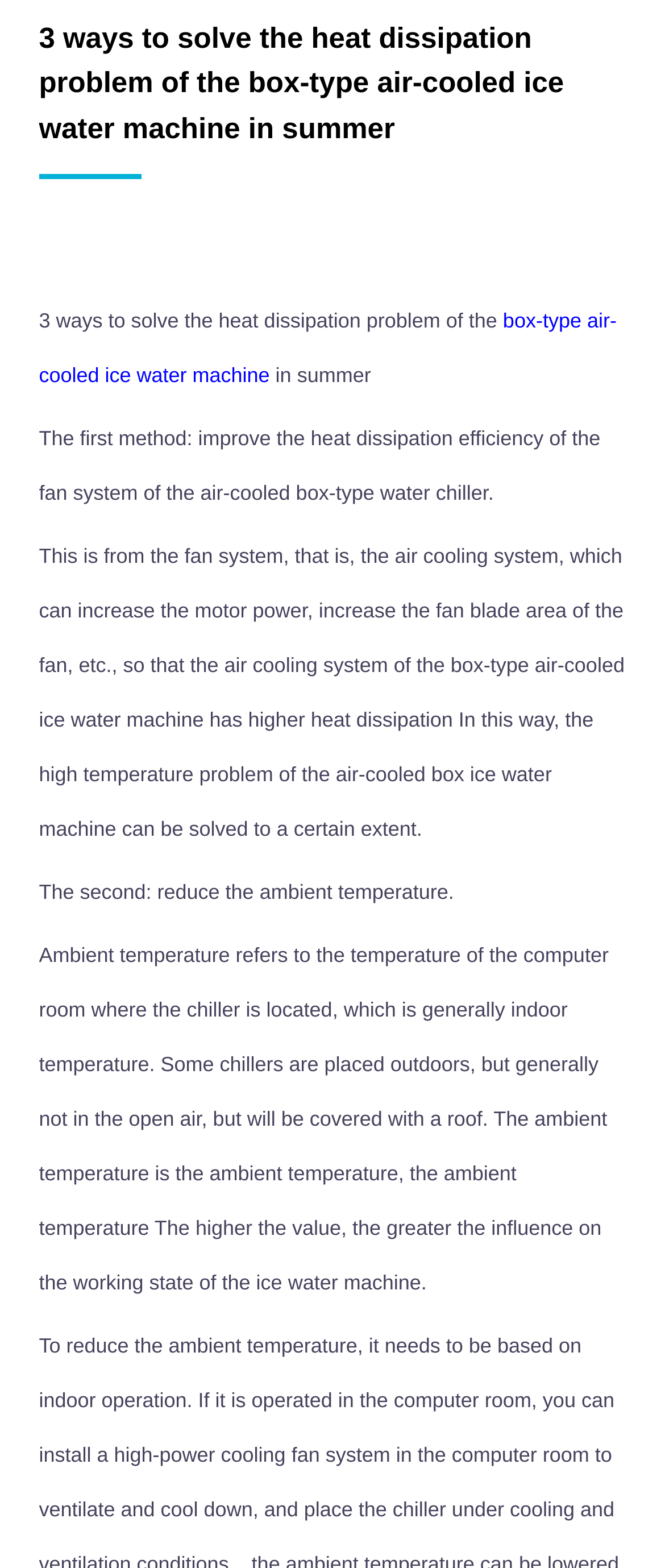Using the given description, provide the bounding box coordinates formatted as (top-left x, top-left y, bottom-right x, bottom-right y), with all values being floating point numbers between 0 and 1. Description: alt="Mongolian" title="Mongolian"

[0.75, 0.553, 0.796, 0.572]